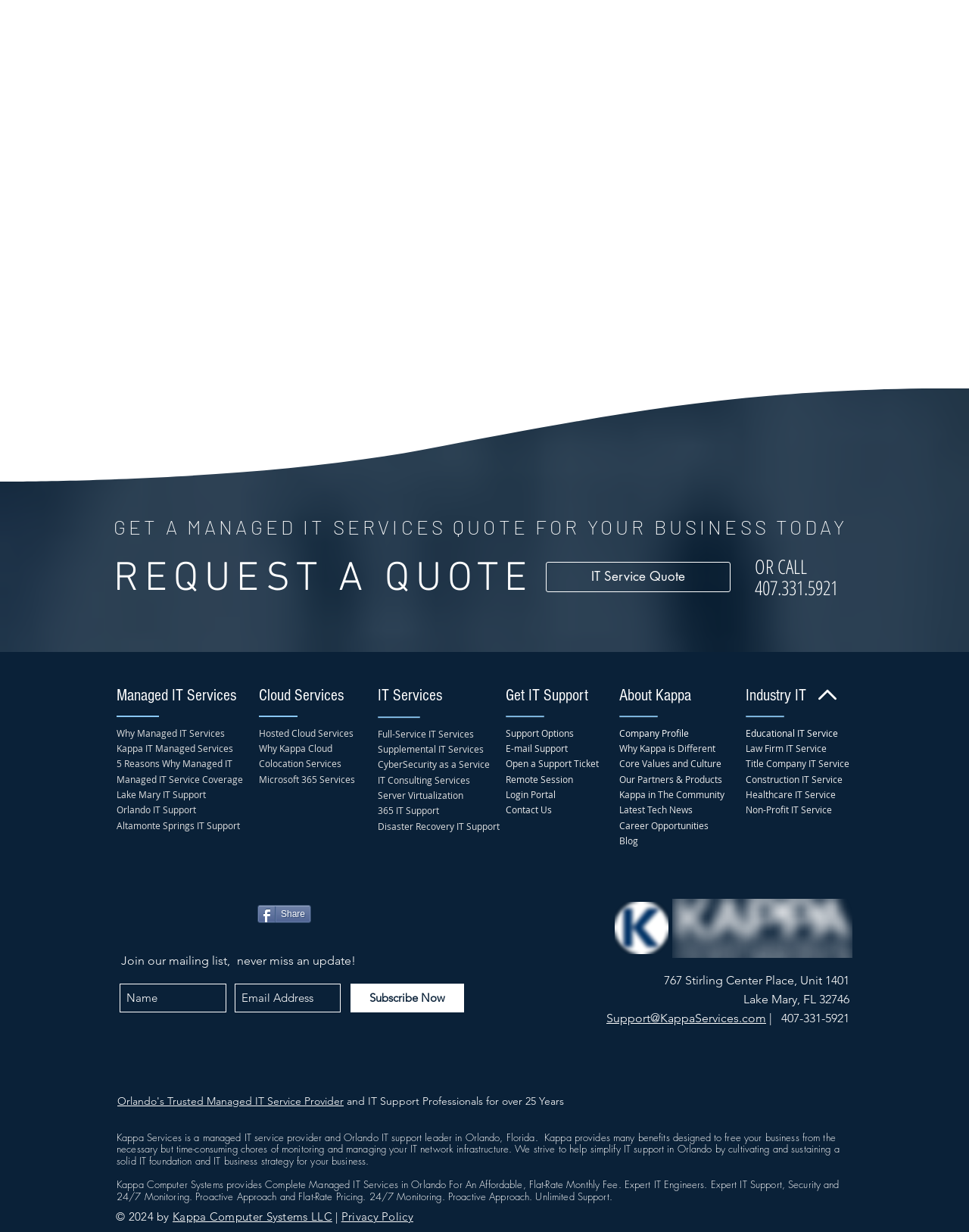Based on the element description, predict the bounding box coordinates (top-left x, top-left y, bottom-right x, bottom-right y) for the UI element in the screenshot: aria-label="Name" name="name" placeholder="Name"

[0.123, 0.798, 0.234, 0.822]